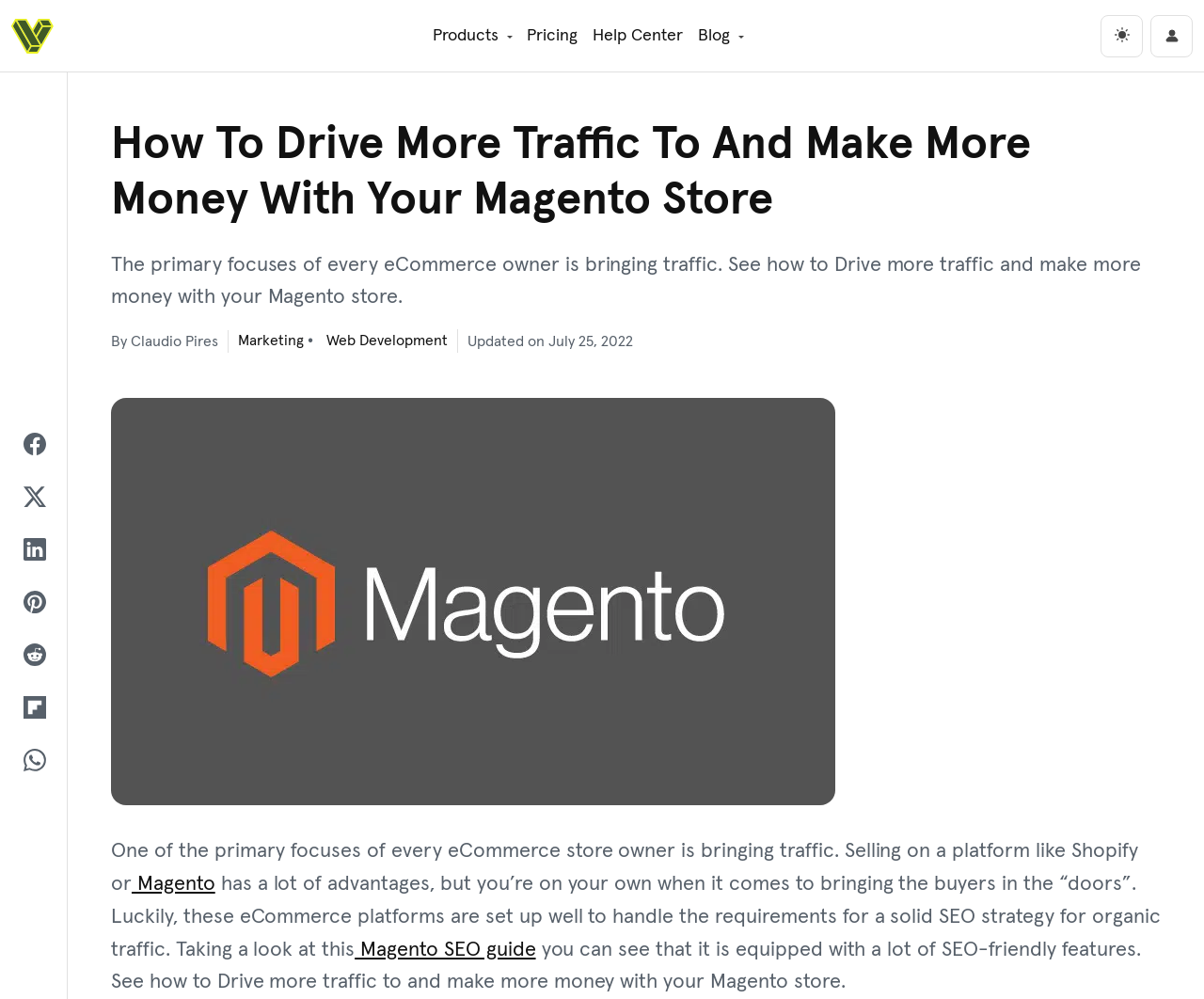Respond to the question below with a concise word or phrase:
How many navigation links are in the main navigation?

4